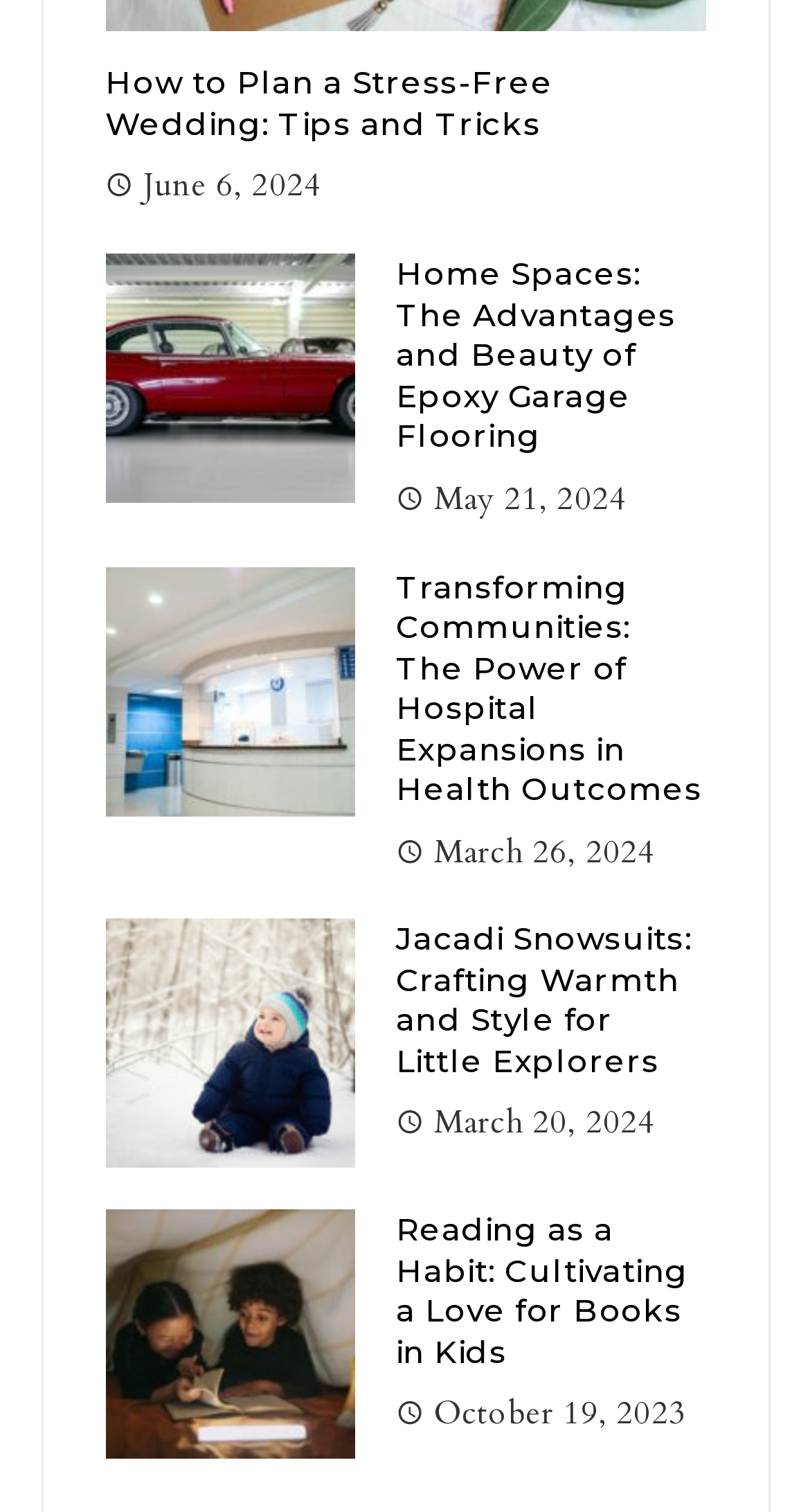Answer with a single word or phrase: 
What is the date of the second article?

May 21, 2024